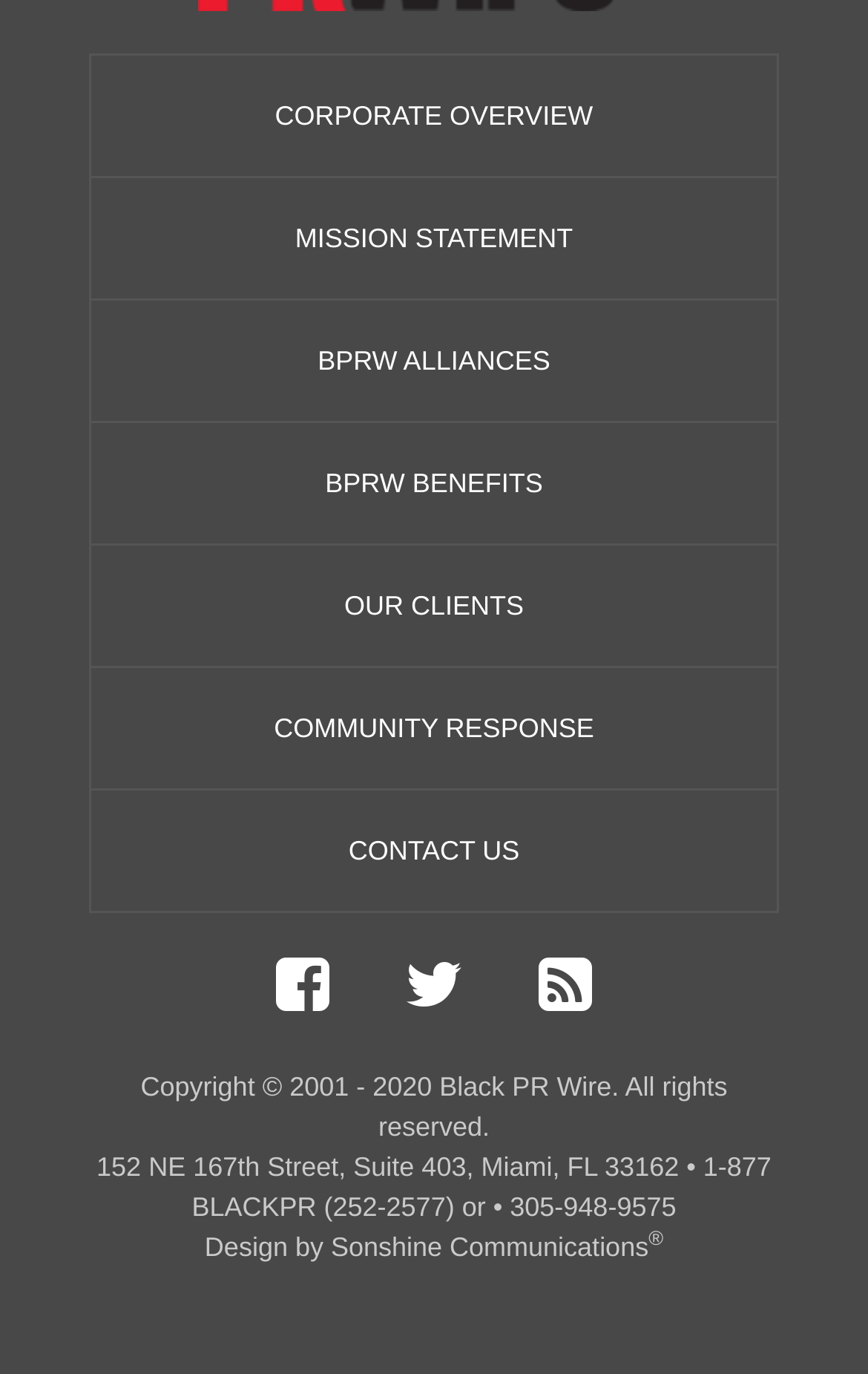Is there a copyright notice on the webpage?
Answer the question with a detailed and thorough explanation.

There is a copyright notice on the webpage, which is 'Copyright © 2001 - 2020 Black PR Wire. All rights reserved'.